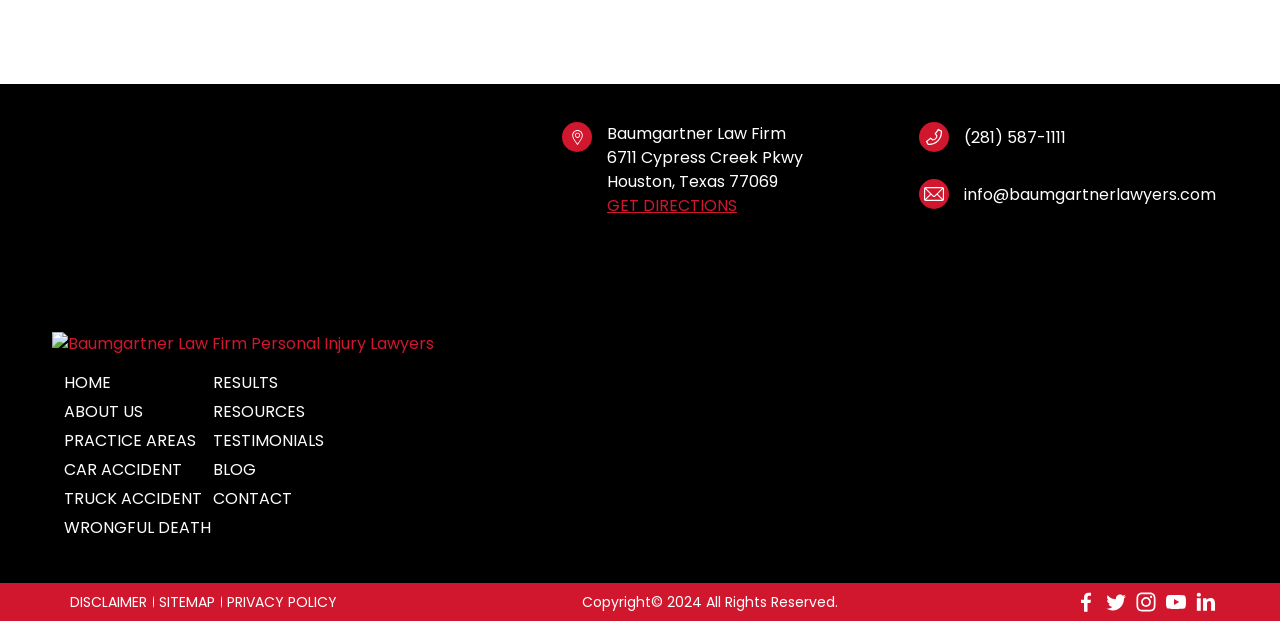From the webpage screenshot, identify the region described by HOME. Provide the bounding box coordinates as (top-left x, top-left y, bottom-right x, bottom-right y), with each value being a floating point number between 0 and 1.

[0.05, 0.597, 0.165, 0.636]